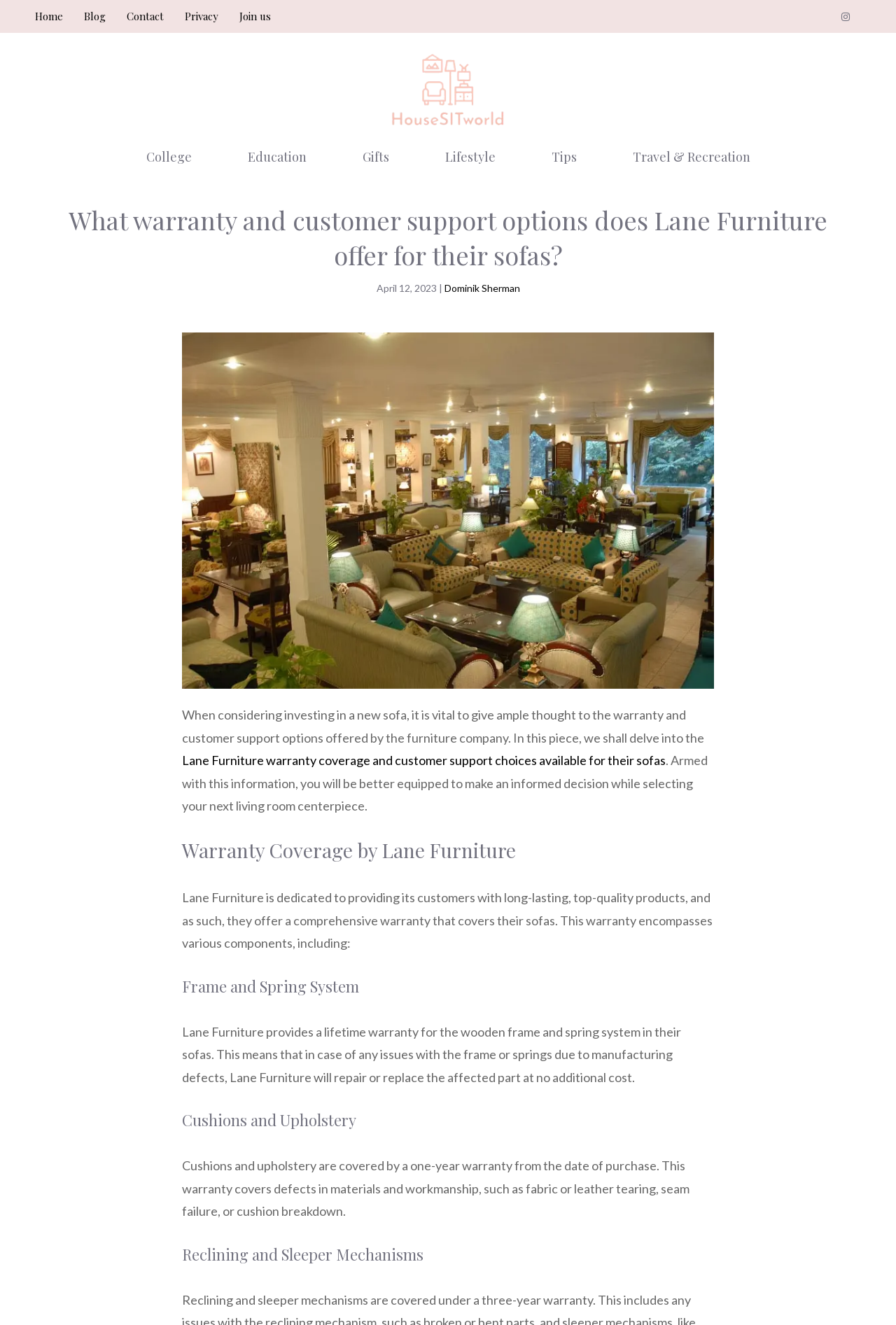Using the information shown in the image, answer the question with as much detail as possible: What is the primary topic of this webpage?

Based on the webpage content, the primary topic is Lane Furniture's warranty and customer support options for their sofas, which is evident from the headings and paragraphs discussing the warranty coverage and customer support choices available for their sofas.